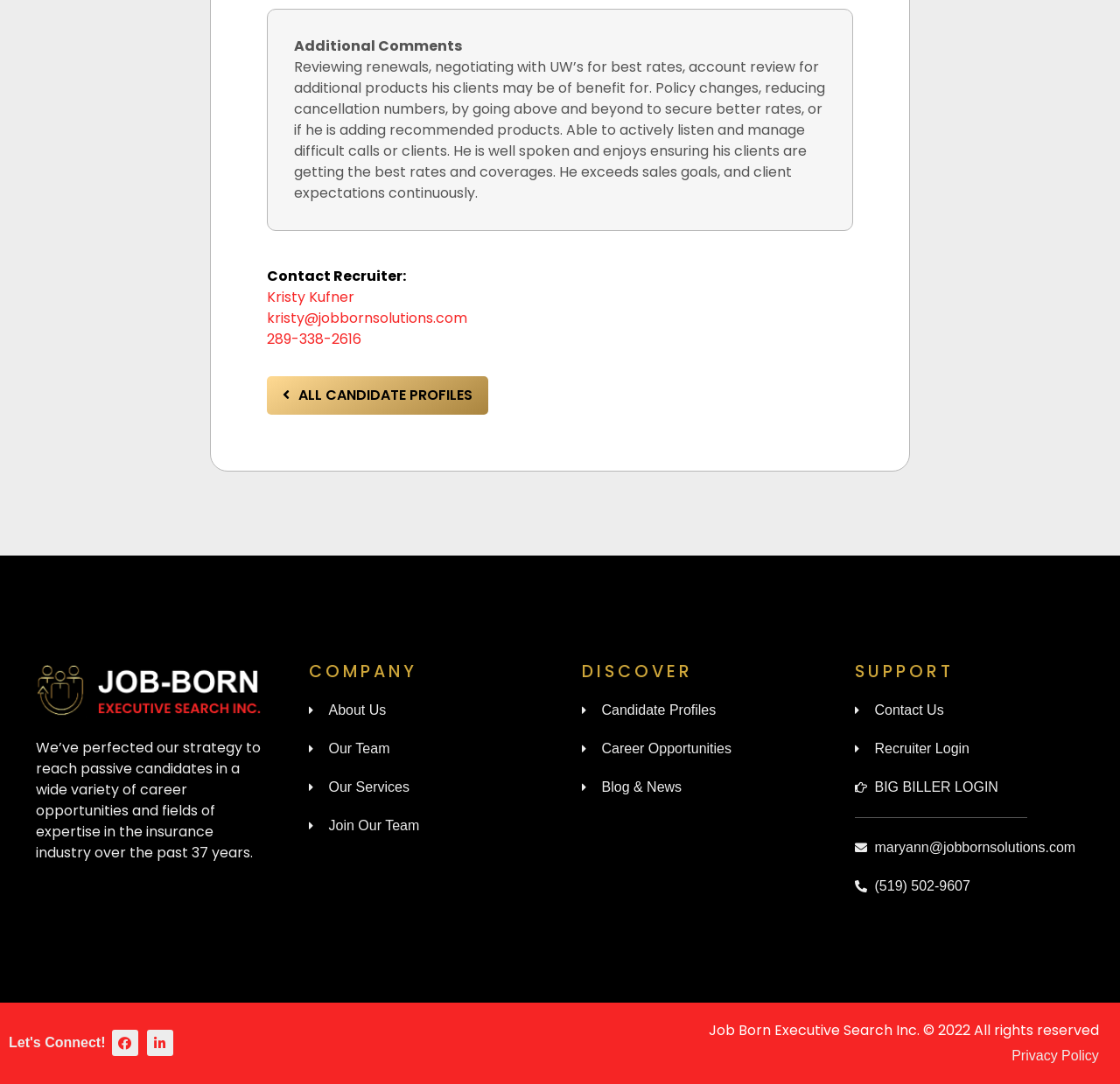Show the bounding box coordinates for the element that needs to be clicked to execute the following instruction: "View all candidate profiles". Provide the coordinates in the form of four float numbers between 0 and 1, i.e., [left, top, right, bottom].

[0.238, 0.347, 0.436, 0.382]